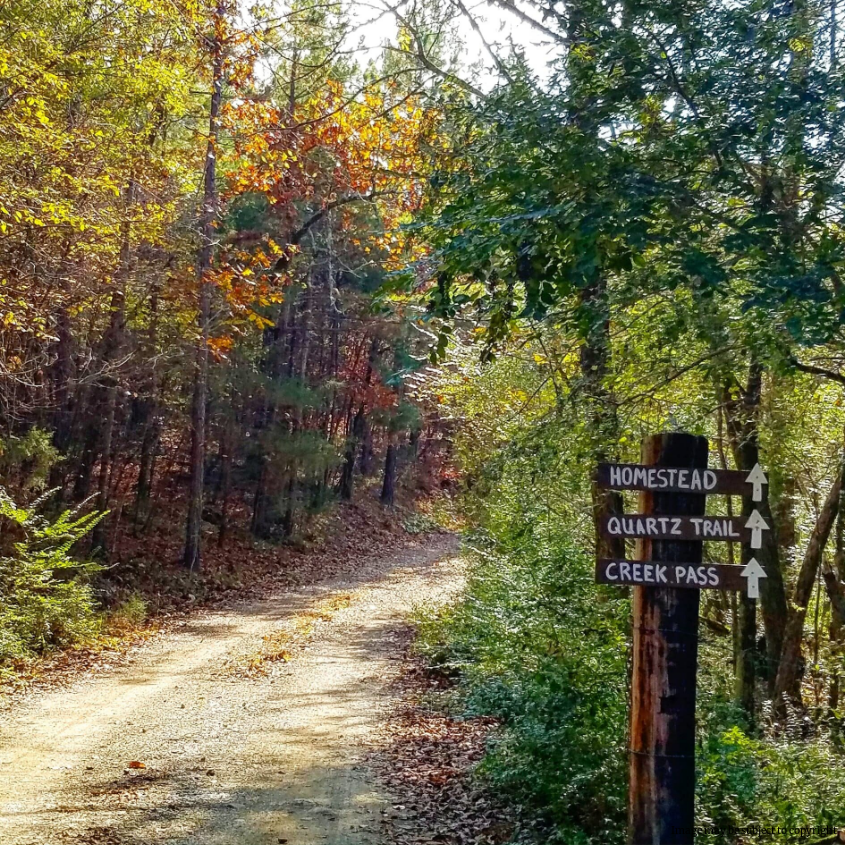What type of path is shown in the image?
Based on the image, respond with a single word or phrase.

Dirt path